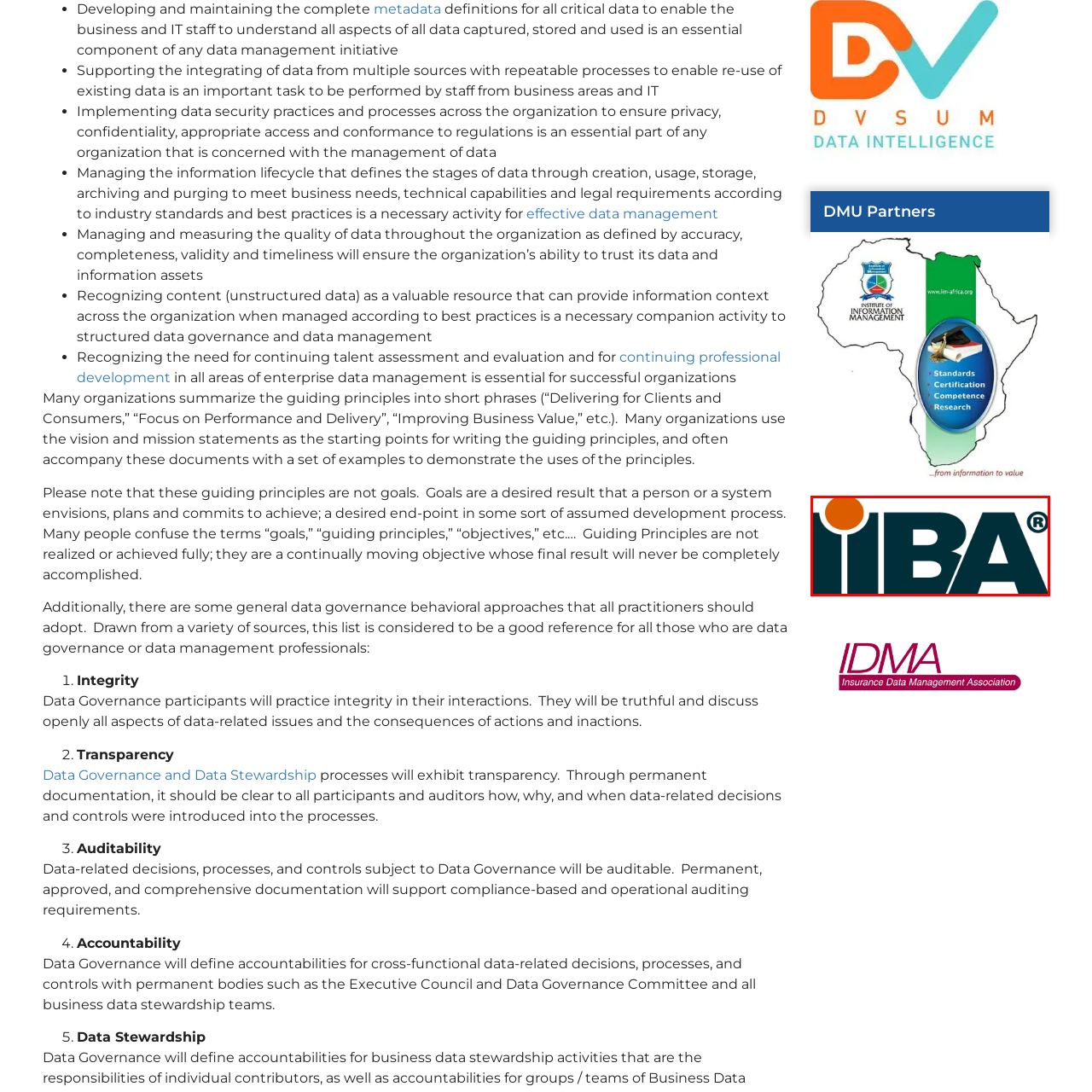Please concentrate on the part of the image enclosed by the red bounding box and answer the following question in detail using the information visible: What is the mission of IIBA?

The branding of IIBA encapsulates its mission to support and promote the role of business analysts in organizations globally, through various initiatives and resources aimed at developing best practices and fostering a community of professionals.